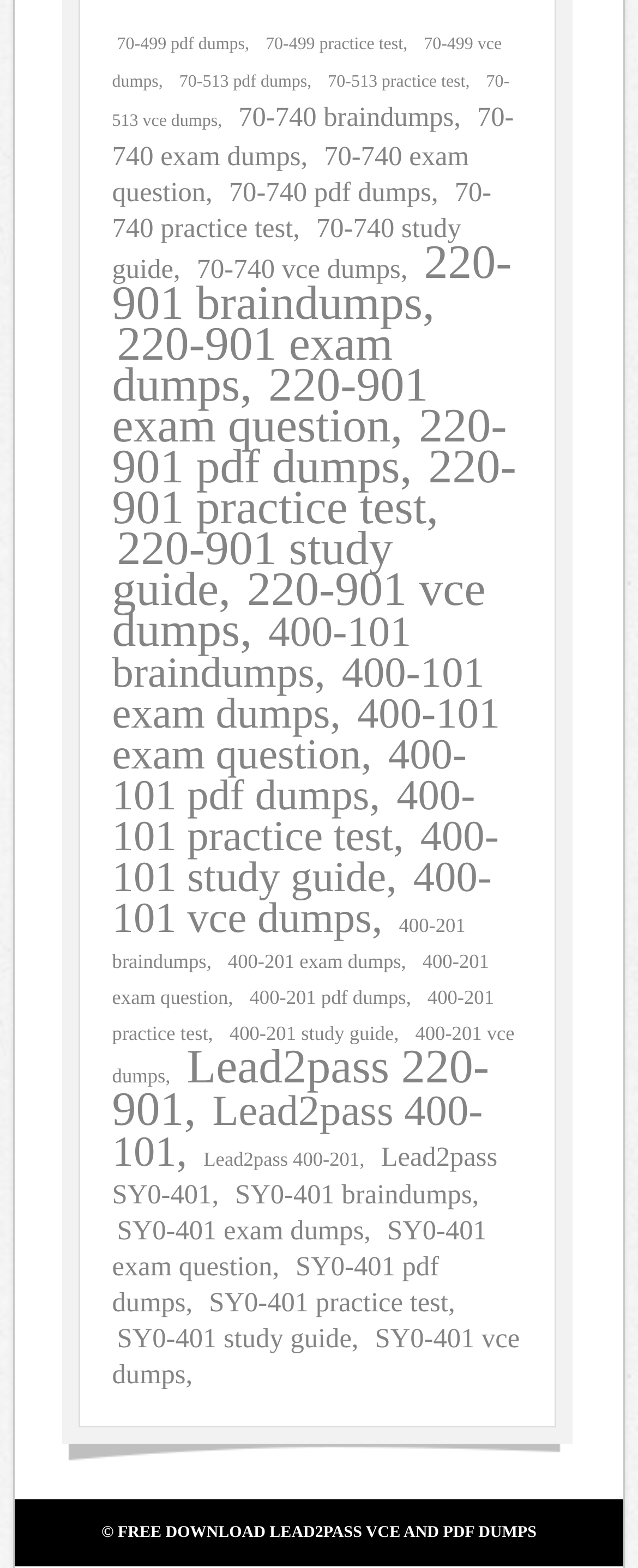Please identify the bounding box coordinates of the area that needs to be clicked to fulfill the following instruction: "View 220-901 braindumps."

[0.176, 0.148, 0.802, 0.214]